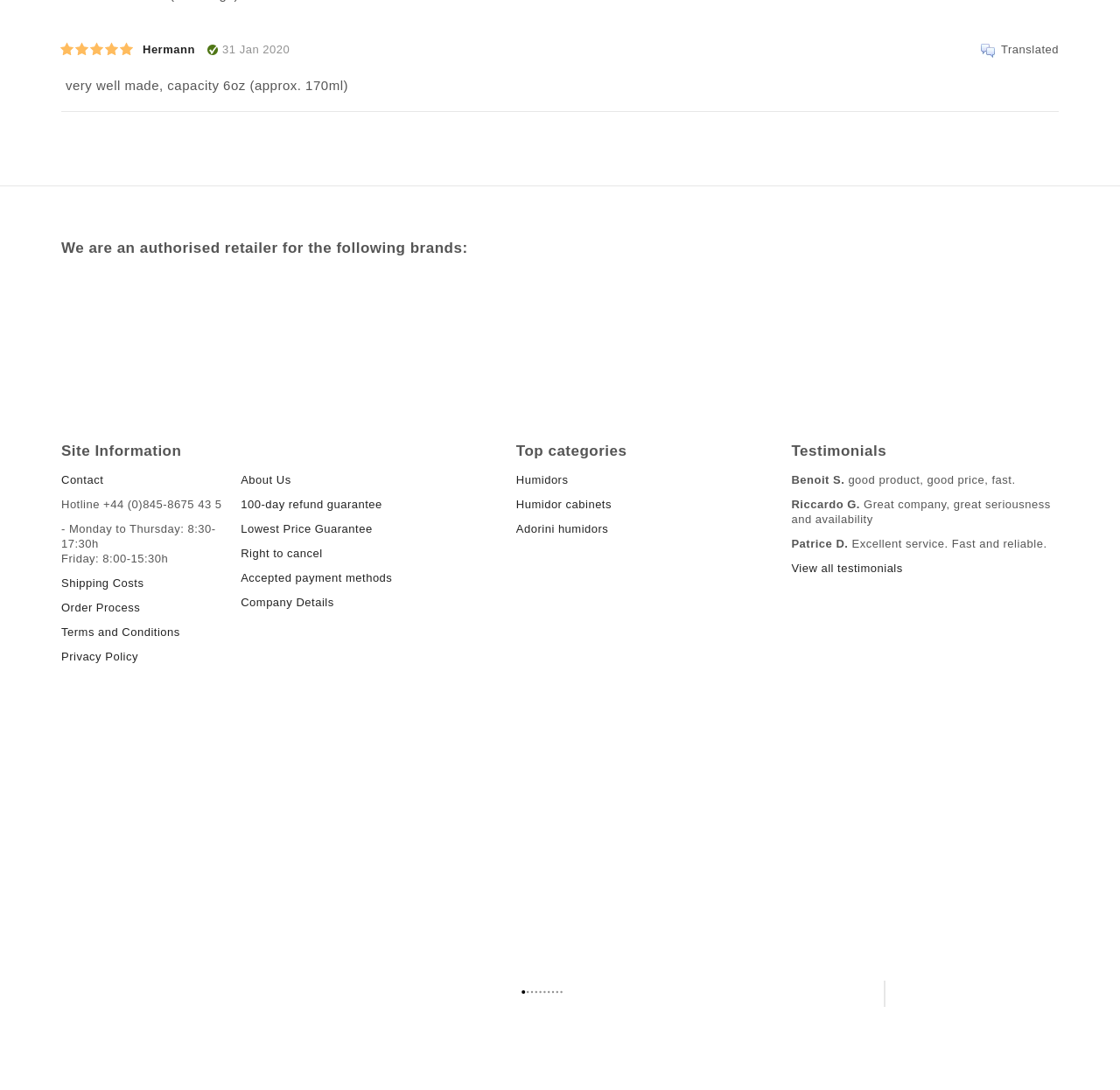Pinpoint the bounding box coordinates of the clickable element needed to complete the instruction: "View 'Humidors' category". The coordinates should be provided as four float numbers between 0 and 1: [left, top, right, bottom].

[0.461, 0.434, 0.507, 0.446]